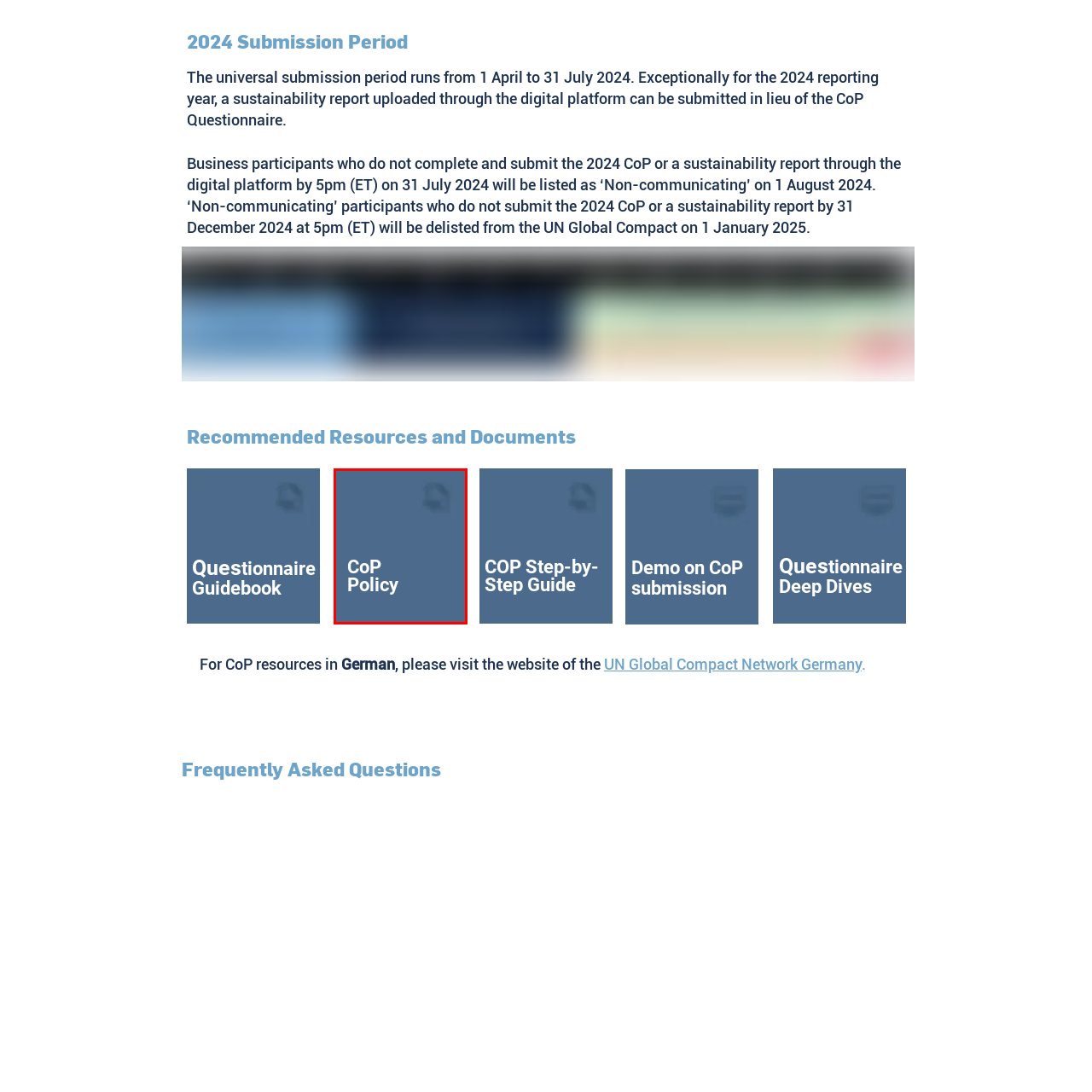What is the text displayed prominently in the image?
Look closely at the image marked with a red bounding box and answer the question with as much detail as possible, drawing from the image.

The image prominently displays the text 'CoP Policy' in white, which is likely intended to draw attention to key resources or documents related to the Communication on Progress (CoP) within the UN Global Compact initiatives.